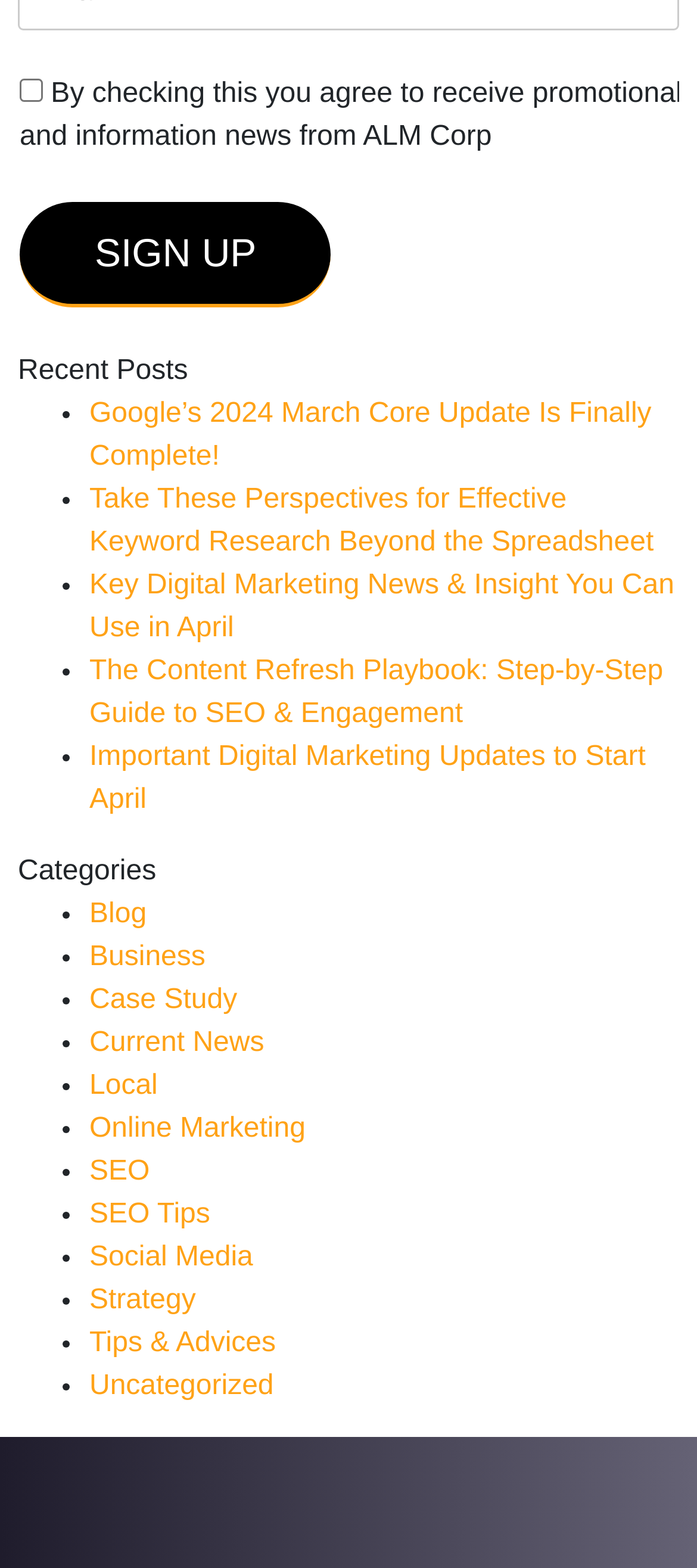Predict the bounding box coordinates for the UI element described as: "Online Marketing". The coordinates should be four float numbers between 0 and 1, presented as [left, top, right, bottom].

[0.128, 0.71, 0.438, 0.73]